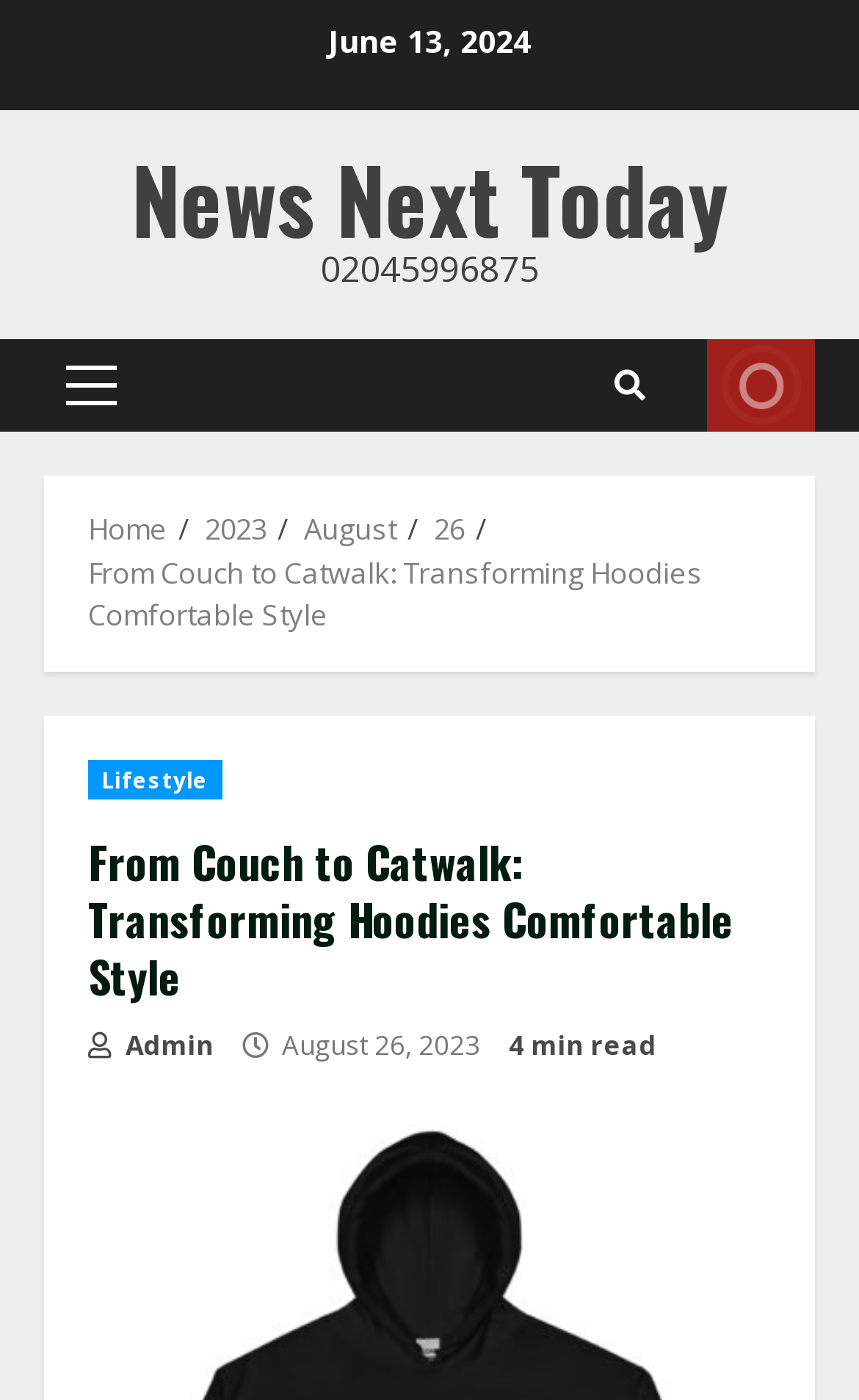Observe the image and answer the following question in detail: What is the phone number displayed on the webpage?

I found the phone number displayed on the webpage by looking at the top section, where it says '02045996875' in a static text element.